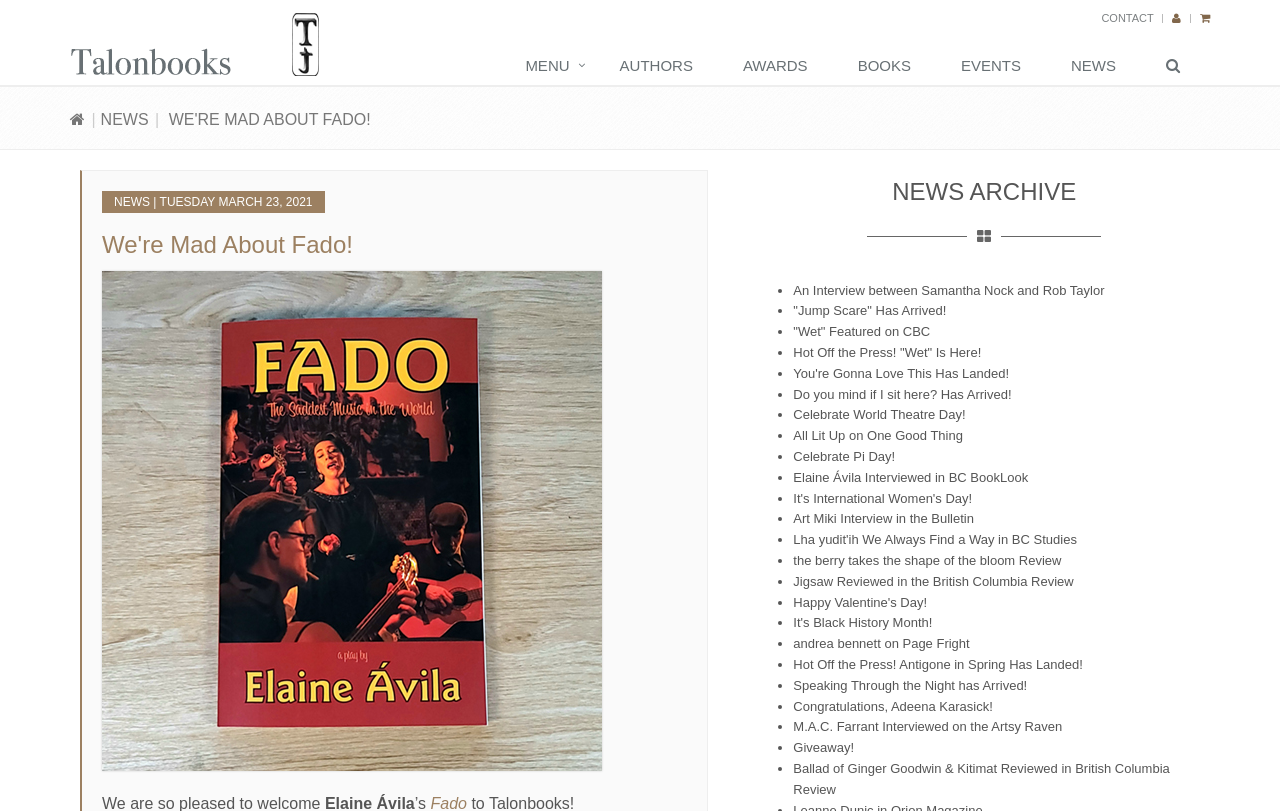Predict the bounding box coordinates for the UI element described as: "andrea bennett on Page Fright". The coordinates should be four float numbers between 0 and 1, presented as [left, top, right, bottom].

[0.62, 0.784, 0.758, 0.803]